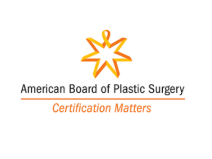Reply to the question with a brief word or phrase: What does the design aim to instill?

trust and confidence